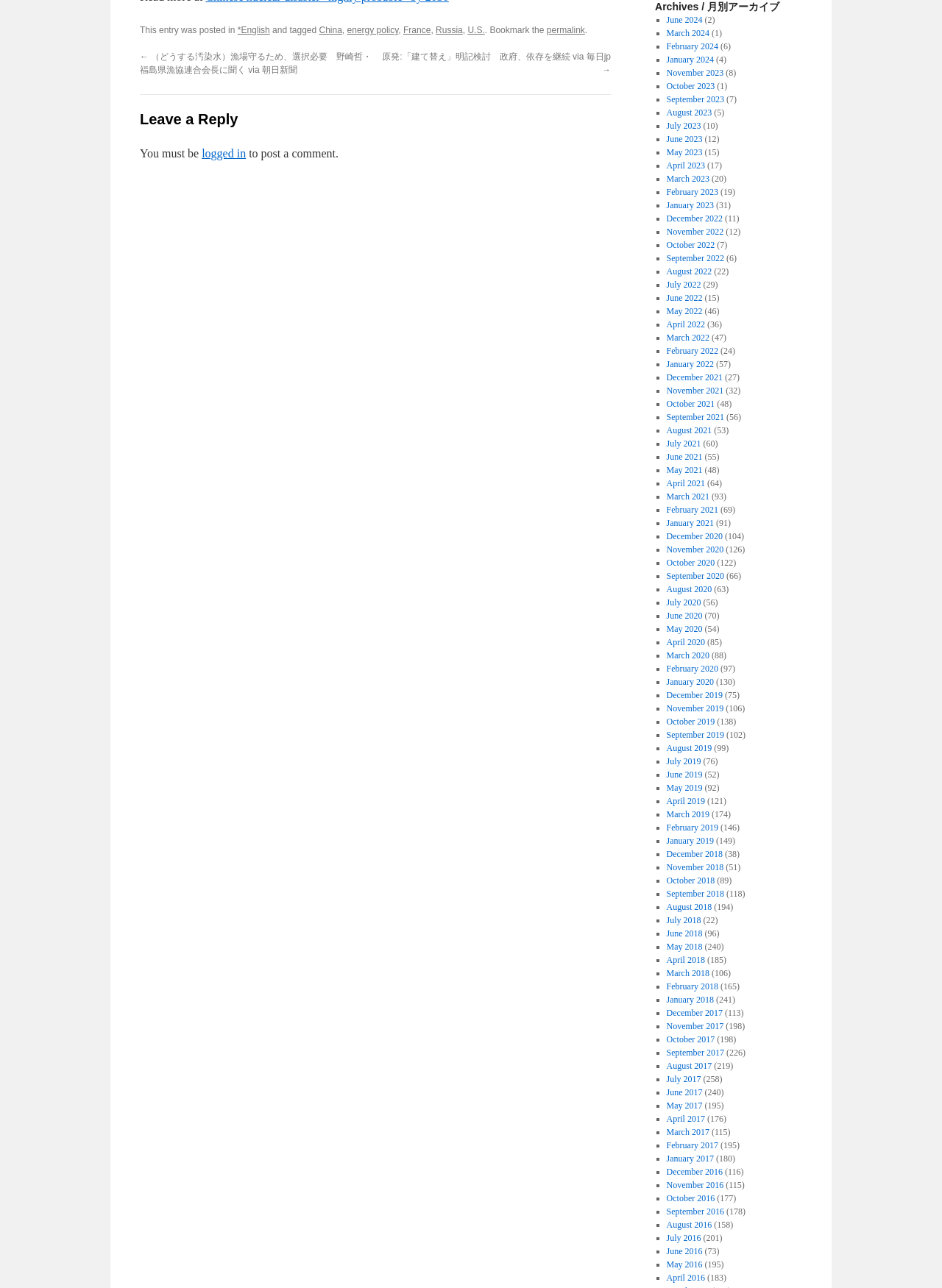Refer to the image and offer a detailed explanation in response to the question: What is the format of the webpage?

I determined the format of the webpage by looking at the structure of the webpage which includes a heading, links to articles, and a section for comments, which is typical of a blog format.